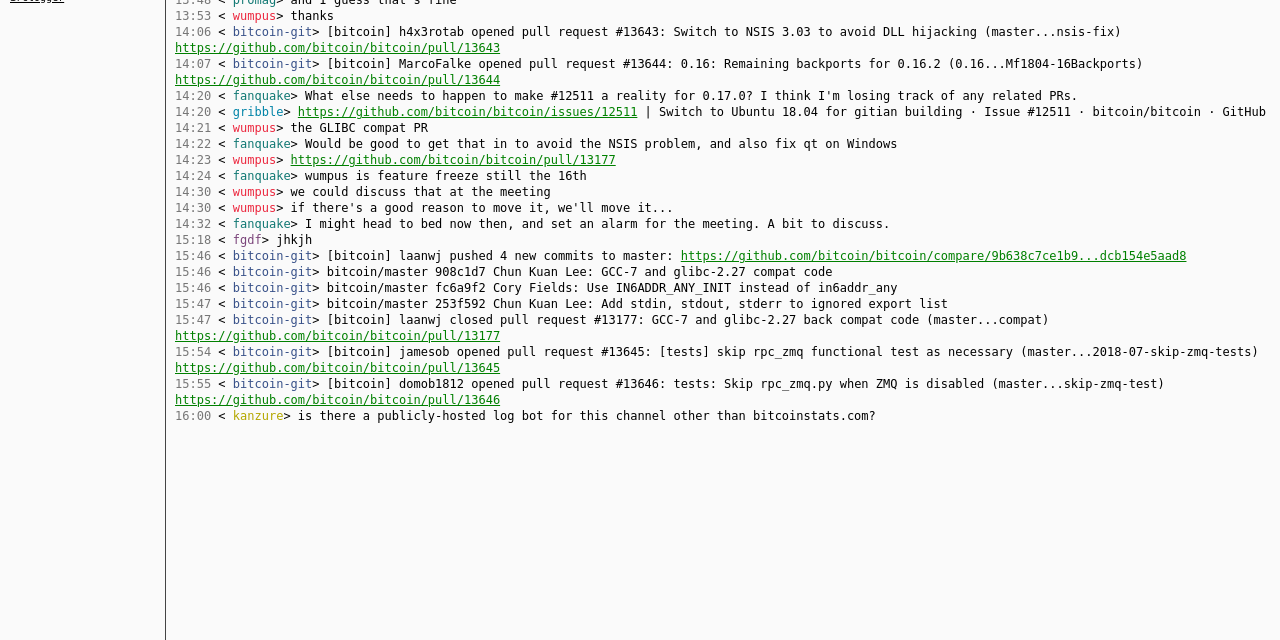Locate the bounding box of the UI element defined by this description: "14:30". The coordinates should be given as four float numbers between 0 and 1, formatted as [left, top, right, bottom].

[0.137, 0.289, 0.165, 0.311]